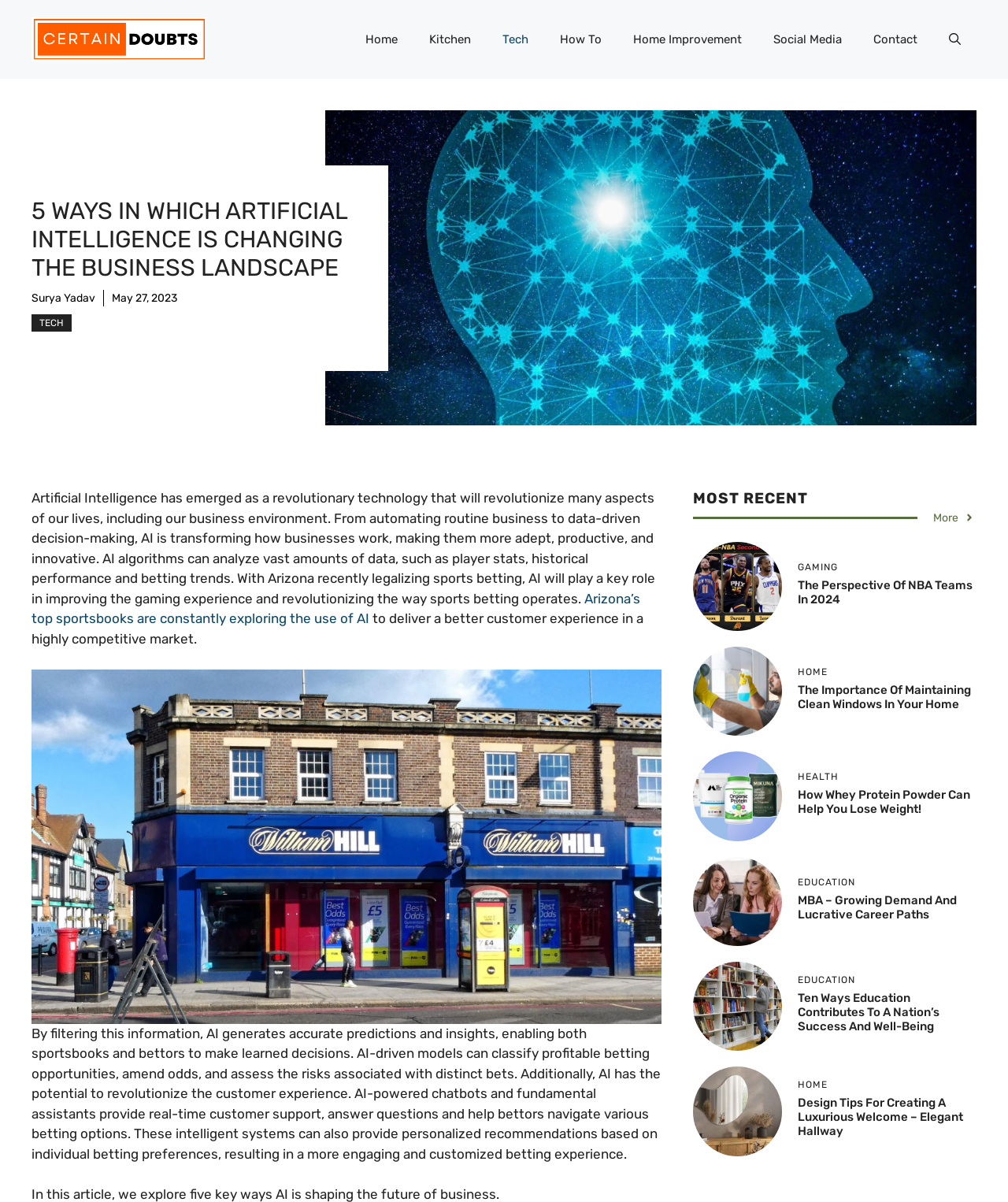Identify the bounding box coordinates of the area you need to click to perform the following instruction: "Click on the 'Home' link".

[0.347, 0.013, 0.41, 0.052]